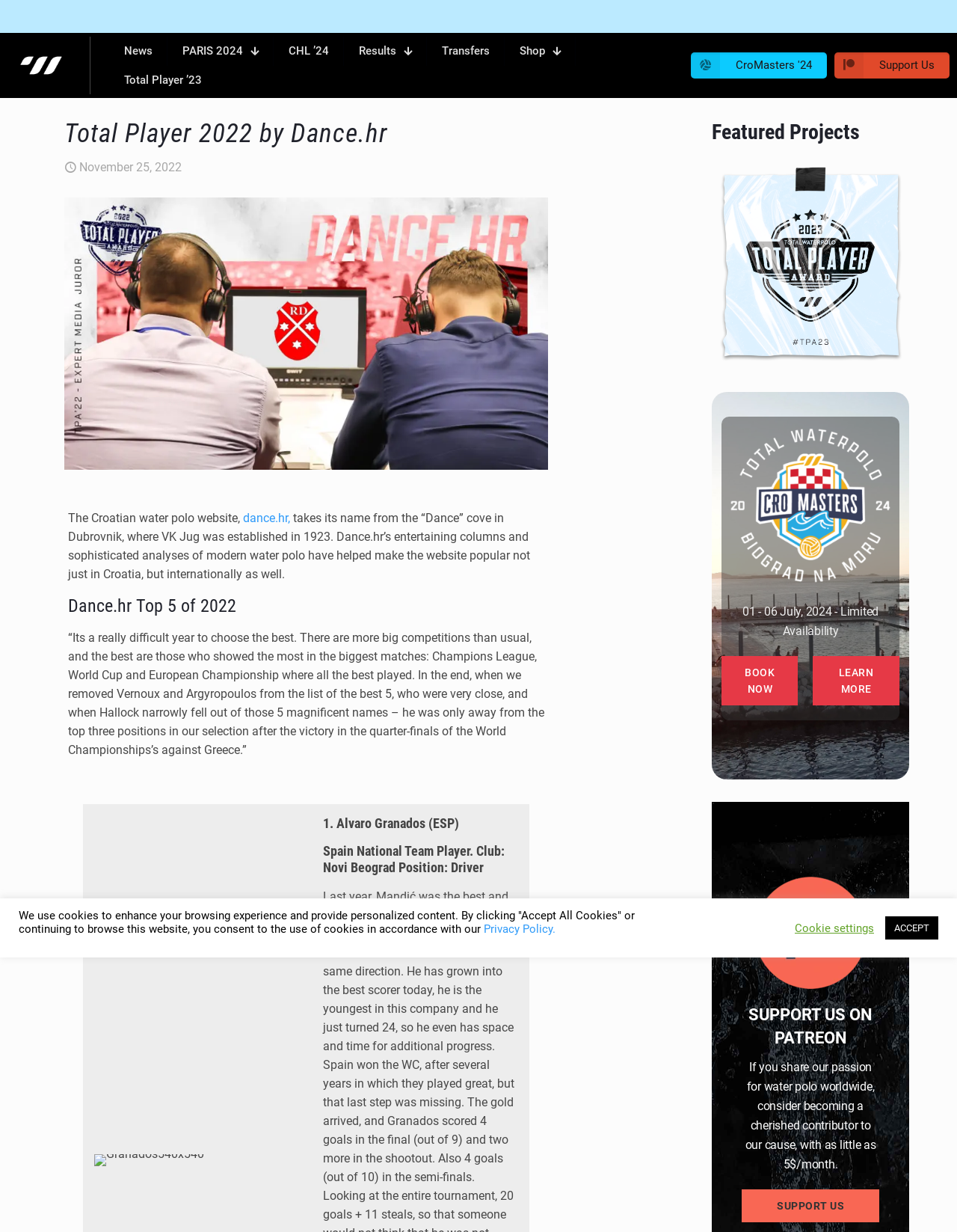Answer the question briefly using a single word or phrase: 
What is the name of the Croatian water polo website?

dance.hr